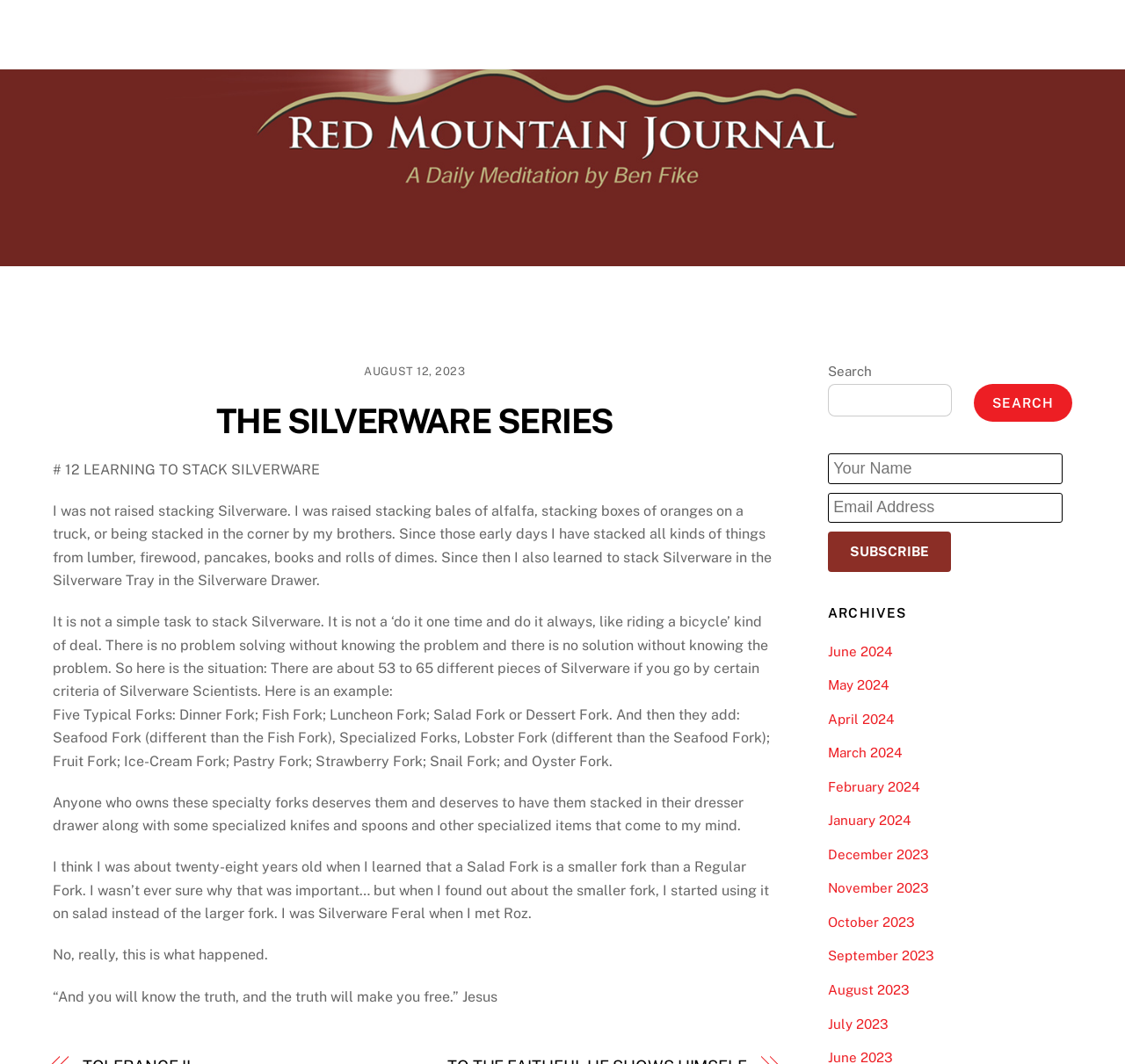How many types of forks are mentioned in the article?
Look at the image and respond with a one-word or short phrase answer.

12